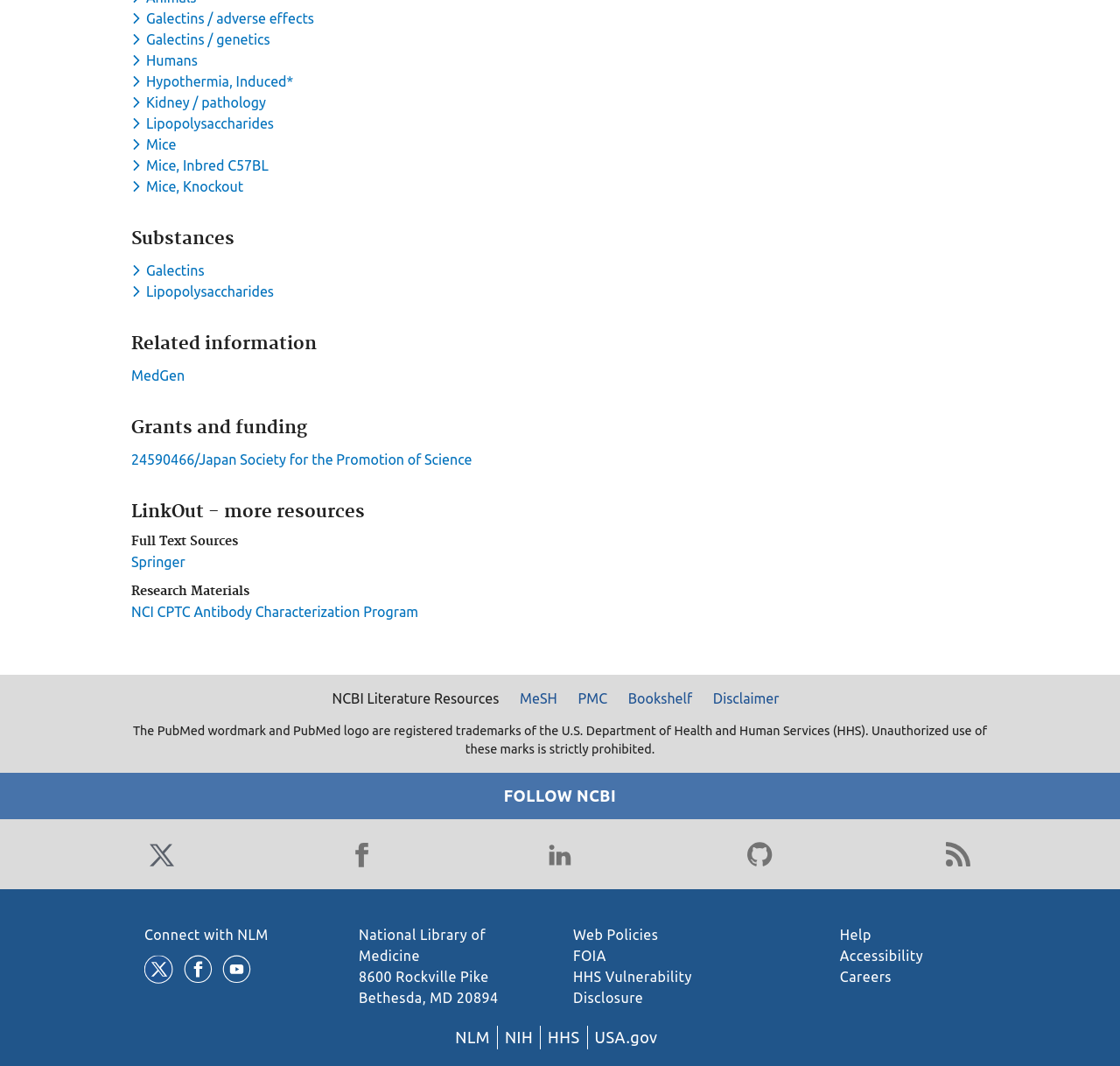Please answer the following question using a single word or phrase: 
What is the first keyword in the 'Substances' section?

Galectins